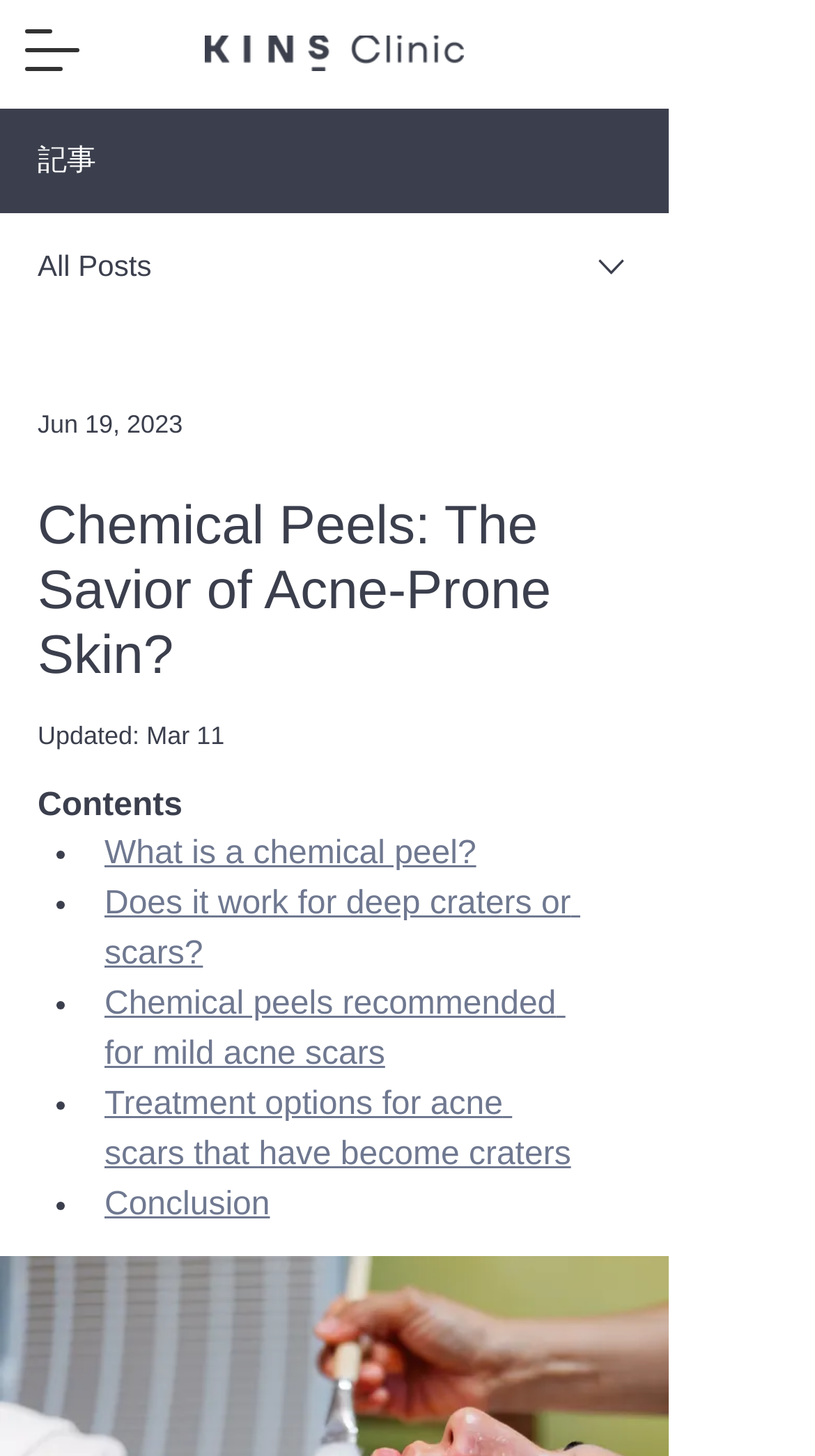Explain the features and main sections of the webpage comprehensively.

The webpage is about chemical peels and their effectiveness in treating acne-prone skin. At the top, there is a logo image on the left and a navigation menu on the right, which includes a combobox with a date "Jun 19, 2023" and a heading "Chemical Peels: The Savior of Acne-Prone Skin?".

Below the navigation menu, there is a section with the title "Chemical Peels: The Savior of Acne-Prone Skin?" and a subtitle "Updated: Mar 11". Under this section, there is a table of contents with five links: "What is a chemical peel?", "Does it work for deep craters or scars?", "Chemical peels recommended for mild acne scars", "Treatment options for acne scars that have become craters", and "Conclusion". Each link is preceded by a bullet point.

On the top-right corner, there is a small image, and on the top-left corner, there is a Japanese text "記事" which means "article", and another text "All Posts" below it.